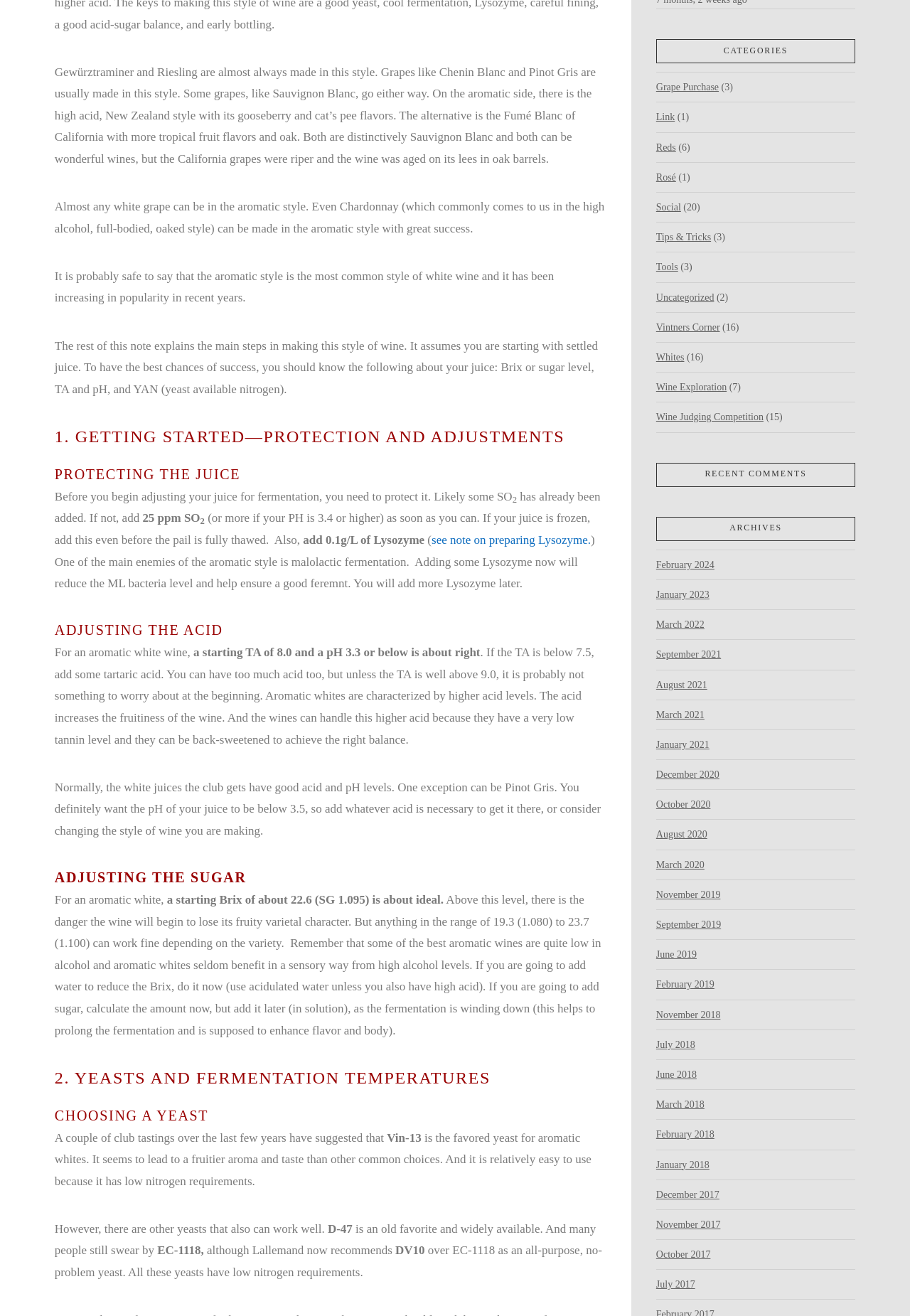Could you highlight the region that needs to be clicked to execute the instruction: "Read the 'Tips & Tricks' article"?

[0.721, 0.169, 0.781, 0.191]